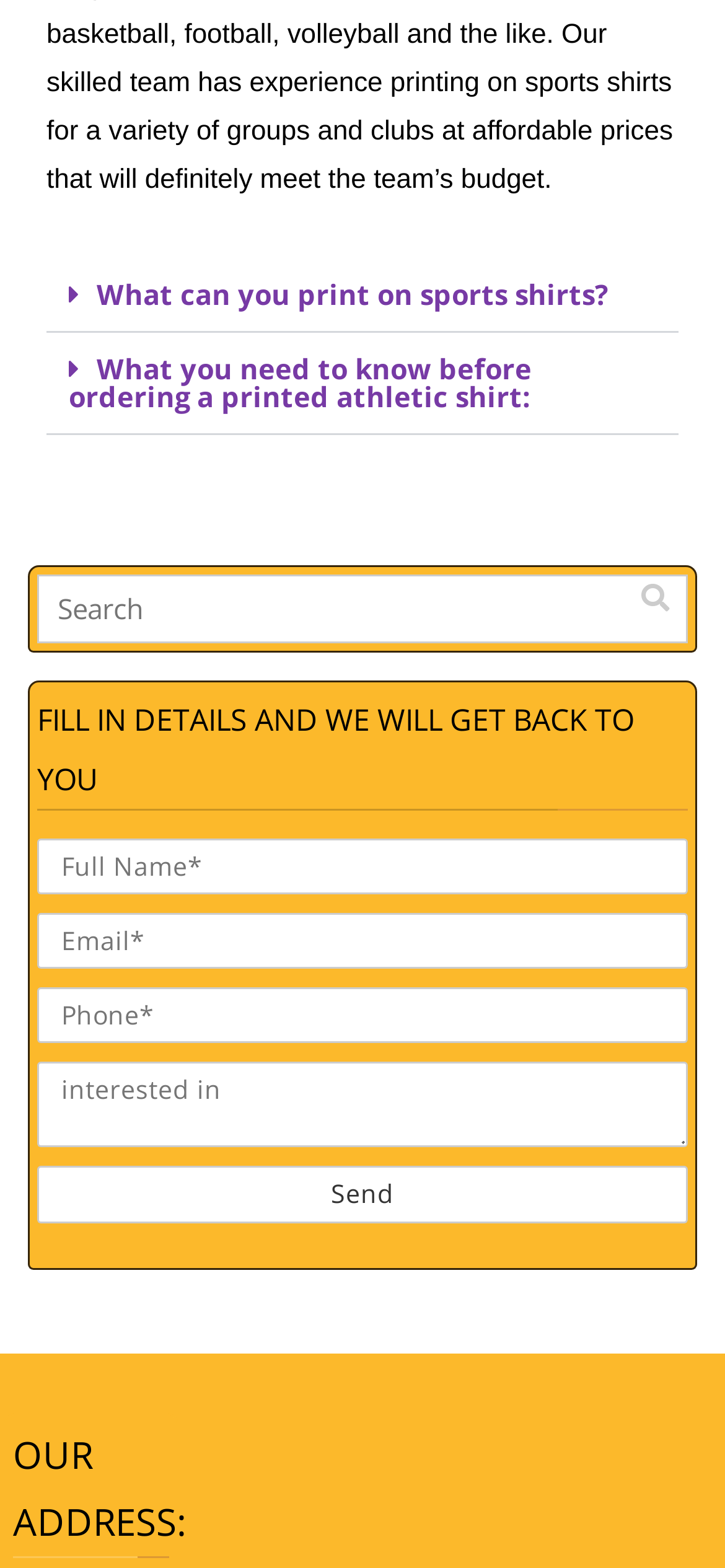Can you specify the bounding box coordinates of the area that needs to be clicked to fulfill the following instruction: "Click on 'Send'"?

[0.051, 0.744, 0.949, 0.78]